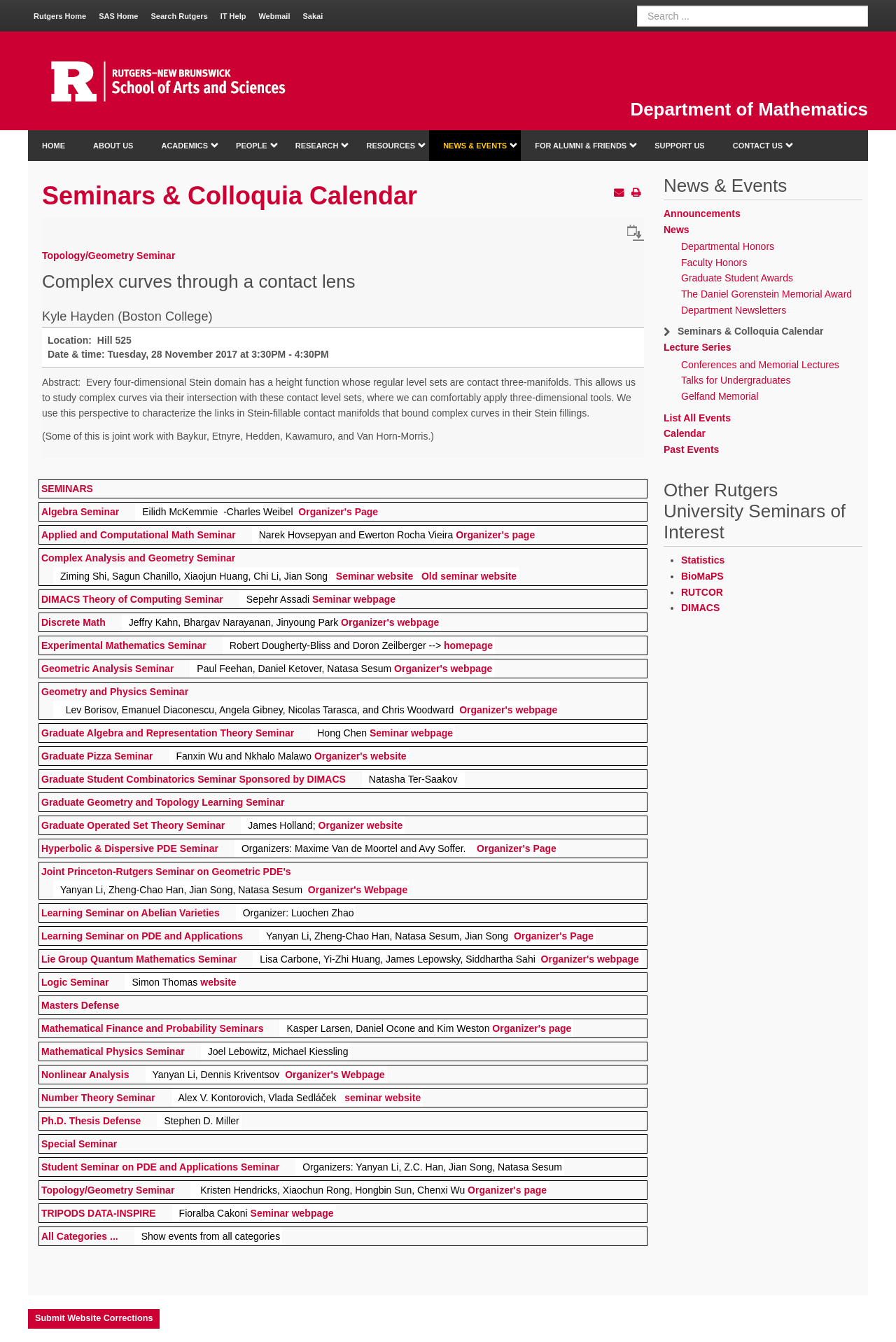Please answer the following question as detailed as possible based on the image: 
Who is the organizer of the Algebra Seminar?

On the webpage, I found a link element with the text 'Algebra Seminar' followed by a static text element with the text 'Eilidh McKemmie -Charles Weibel'. This suggests that Eilidh McKemmie and Charles Weibel are the organizers of the Algebra Seminar.